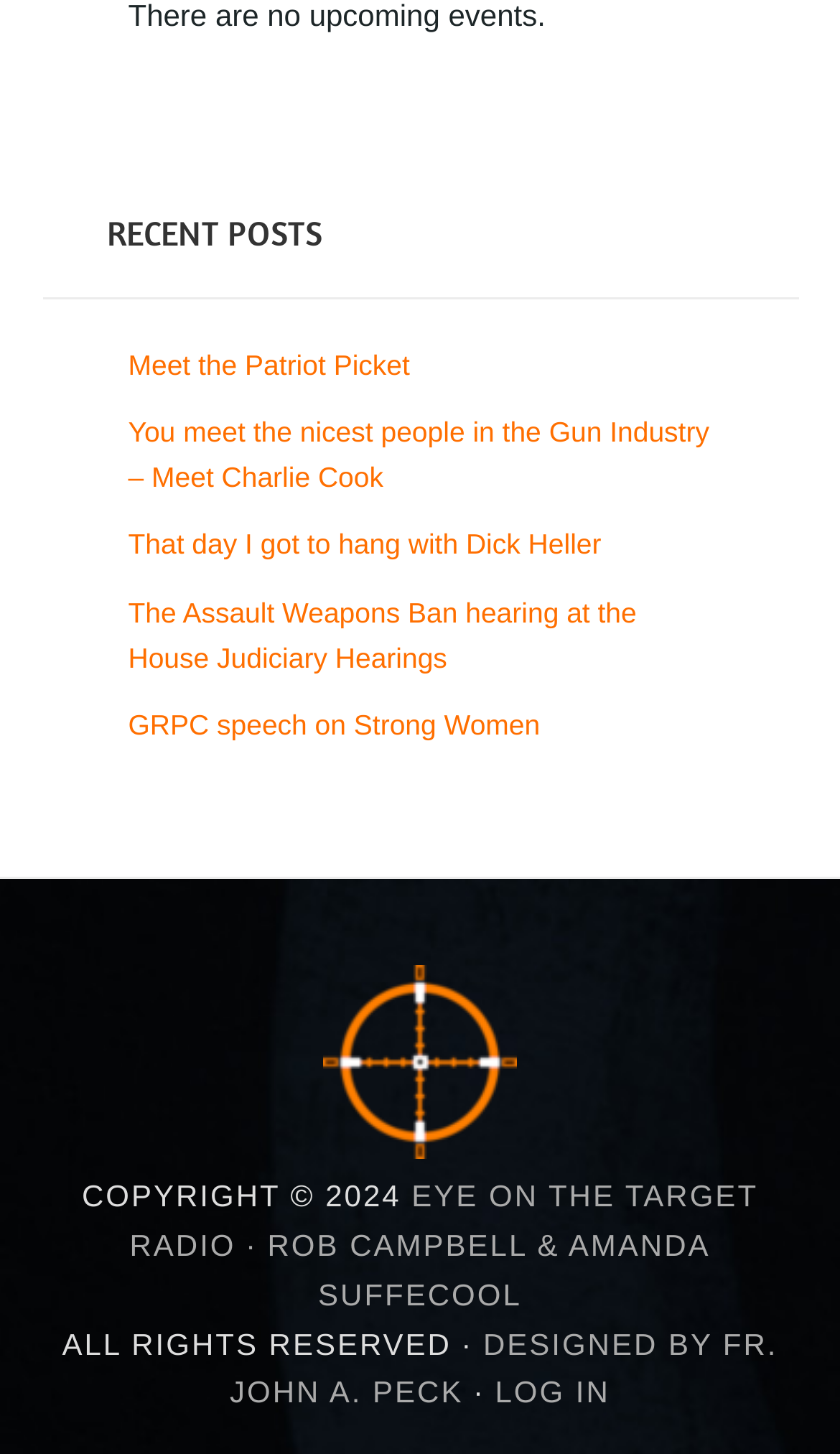Find the bounding box coordinates for the area that should be clicked to accomplish the instruction: "Explore Kosher Foods and Products".

None